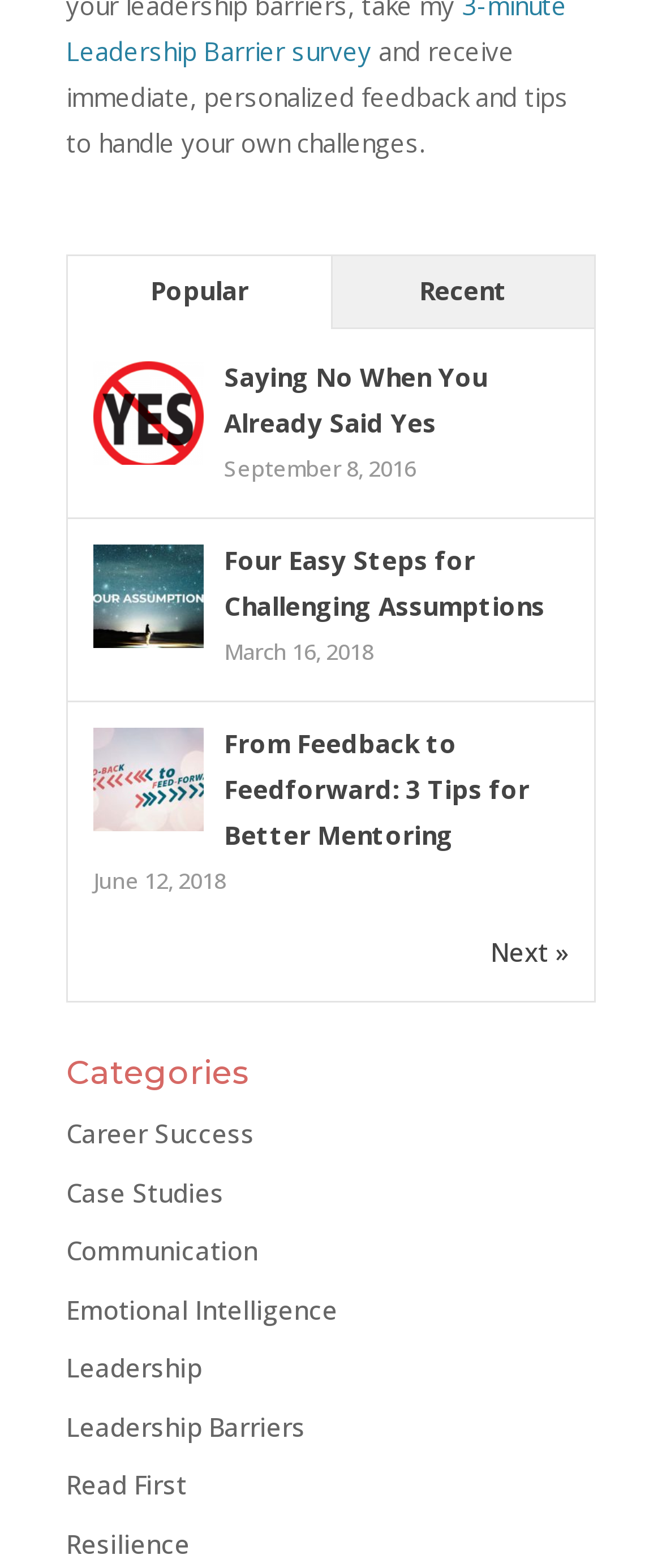Please identify the bounding box coordinates of the clickable area that will fulfill the following instruction: "read article about Saying No When You Already Said Yes". The coordinates should be in the format of four float numbers between 0 and 1, i.e., [left, top, right, bottom].

[0.338, 0.229, 0.736, 0.28]